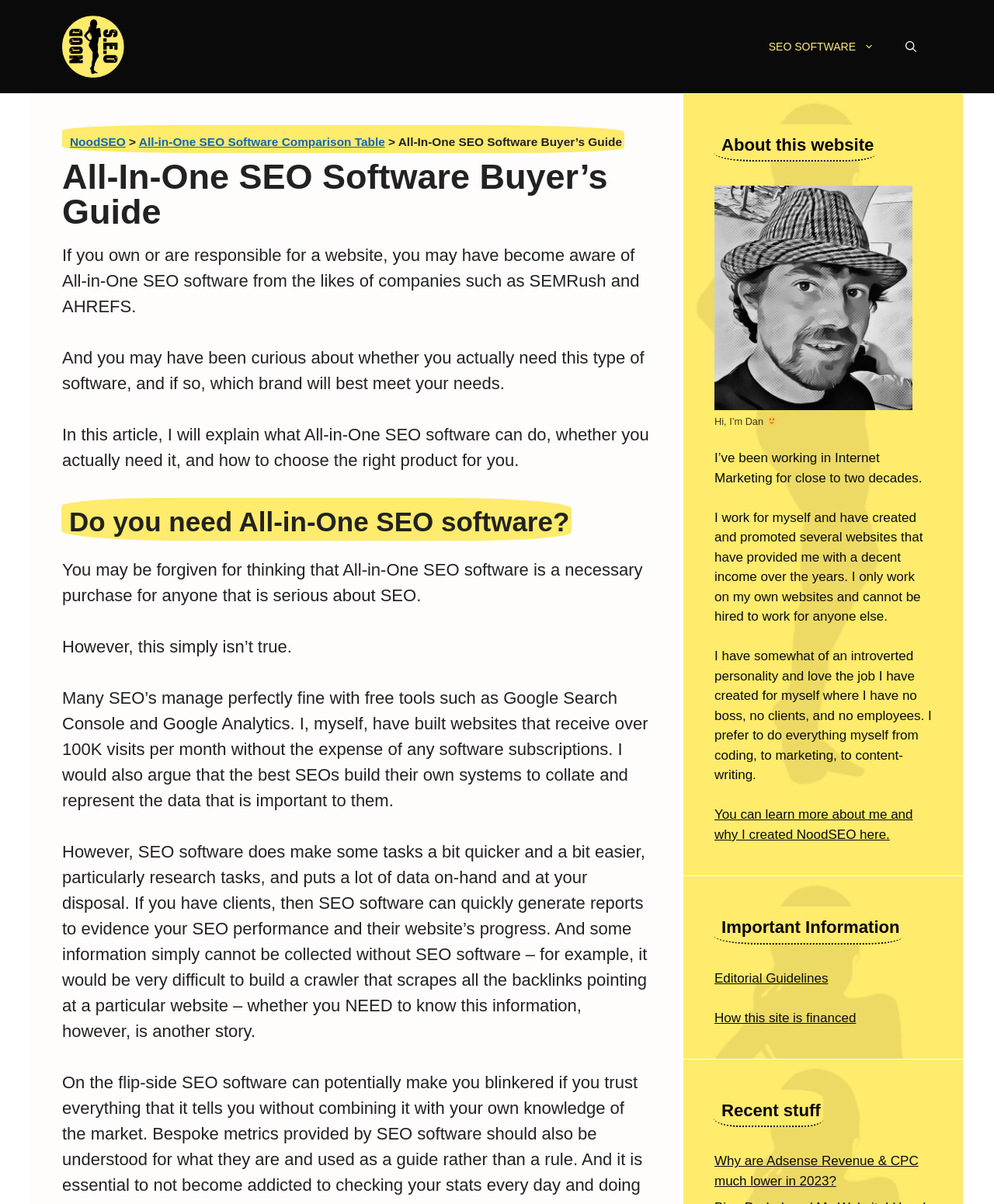Could you provide the bounding box coordinates for the portion of the screen to click to complete this instruction: "Open the search bar"?

[0.895, 0.019, 0.938, 0.058]